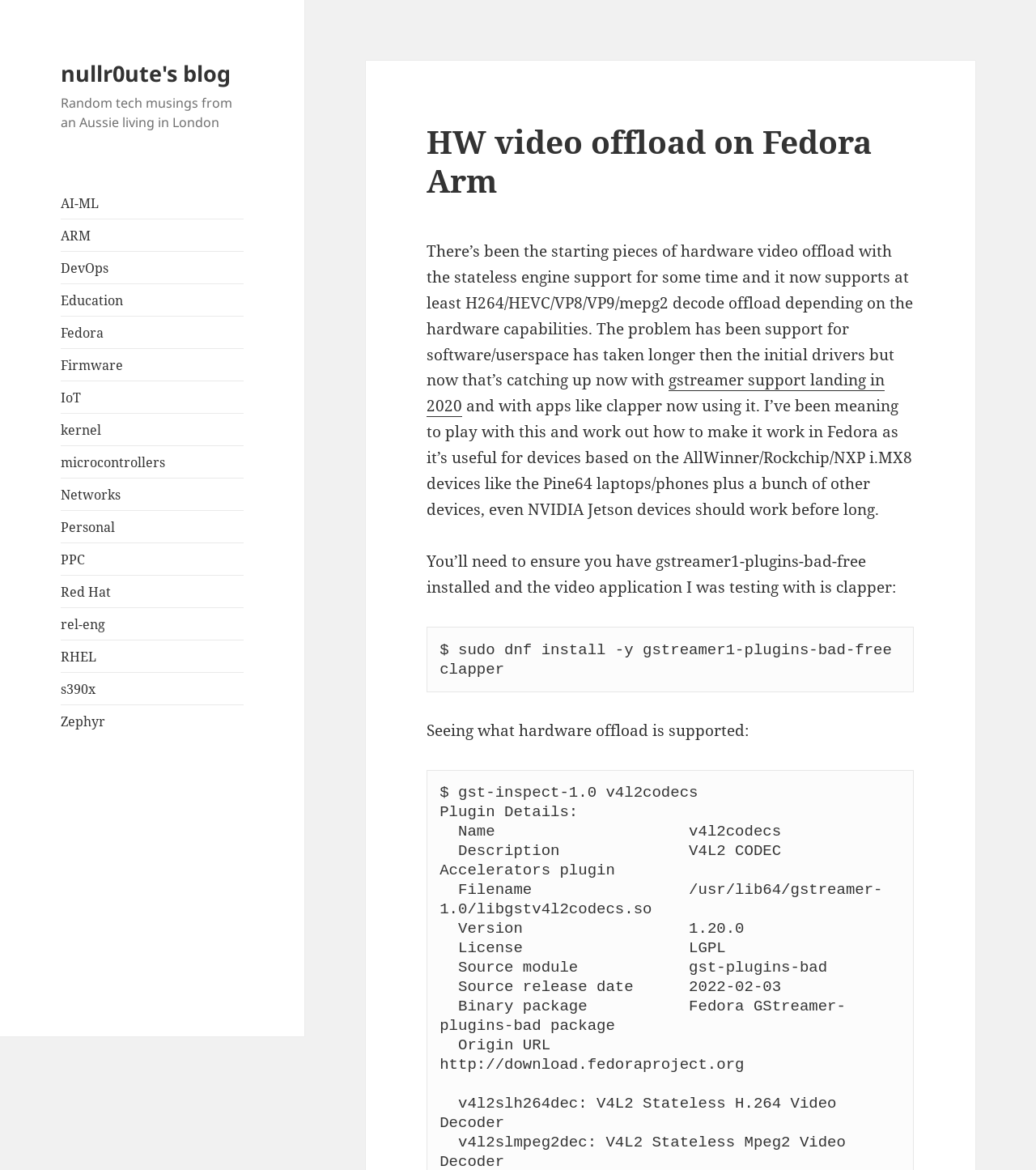Highlight the bounding box coordinates of the element that should be clicked to carry out the following instruction: "read about HW video offload on Fedora Arm". The coordinates must be given as four float numbers ranging from 0 to 1, i.e., [left, top, right, bottom].

[0.412, 0.104, 0.882, 0.171]